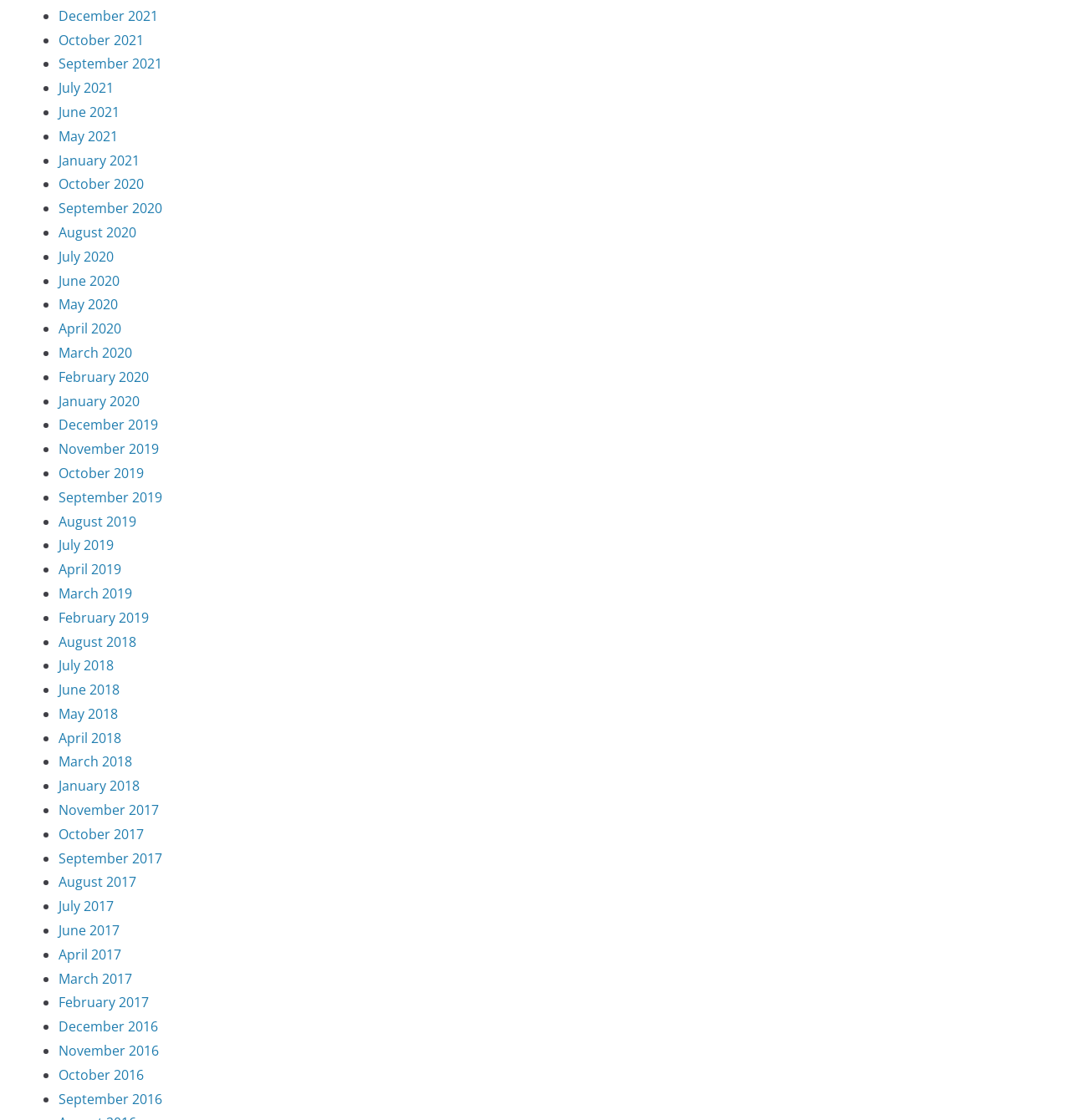Identify the bounding box coordinates of the clickable region necessary to fulfill the following instruction: "Click on December 2021". The bounding box coordinates should be four float numbers between 0 and 1, i.e., [left, top, right, bottom].

[0.055, 0.006, 0.148, 0.022]